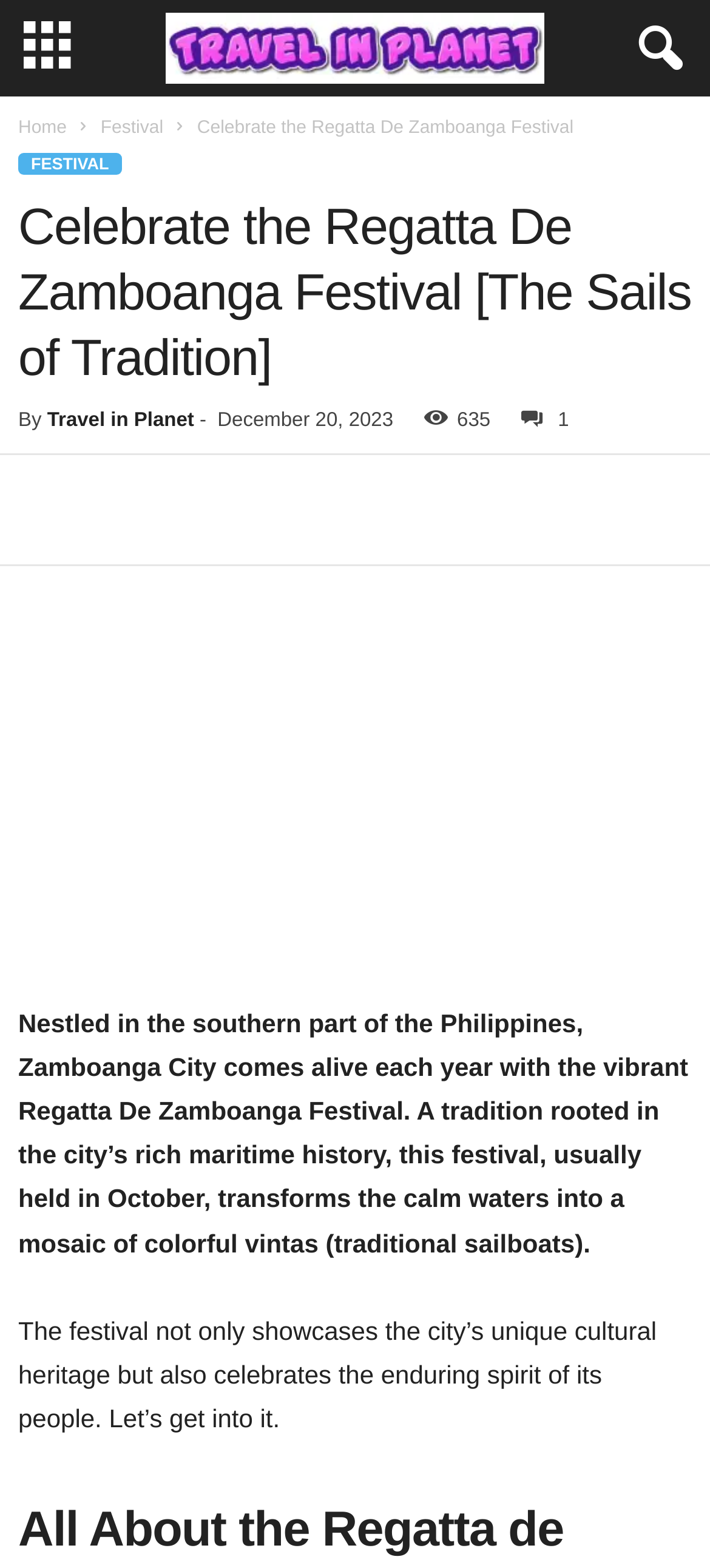Predict the bounding box coordinates of the UI element that matches this description: "Home". The coordinates should be in the format [left, top, right, bottom] with each value between 0 and 1.

[0.026, 0.075, 0.094, 0.088]